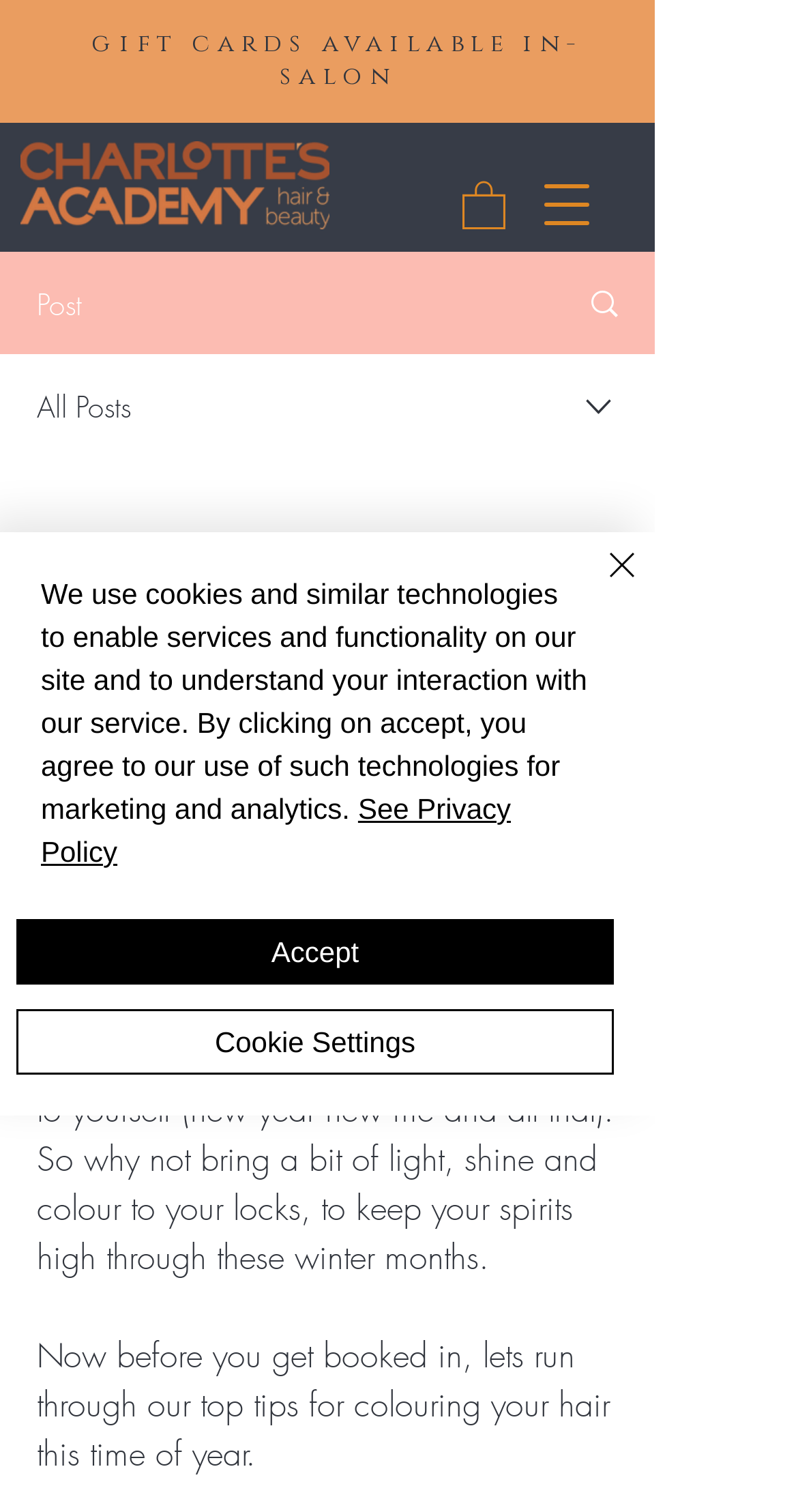Please determine the main heading text of this webpage.

Bring some colour to your hair this winter